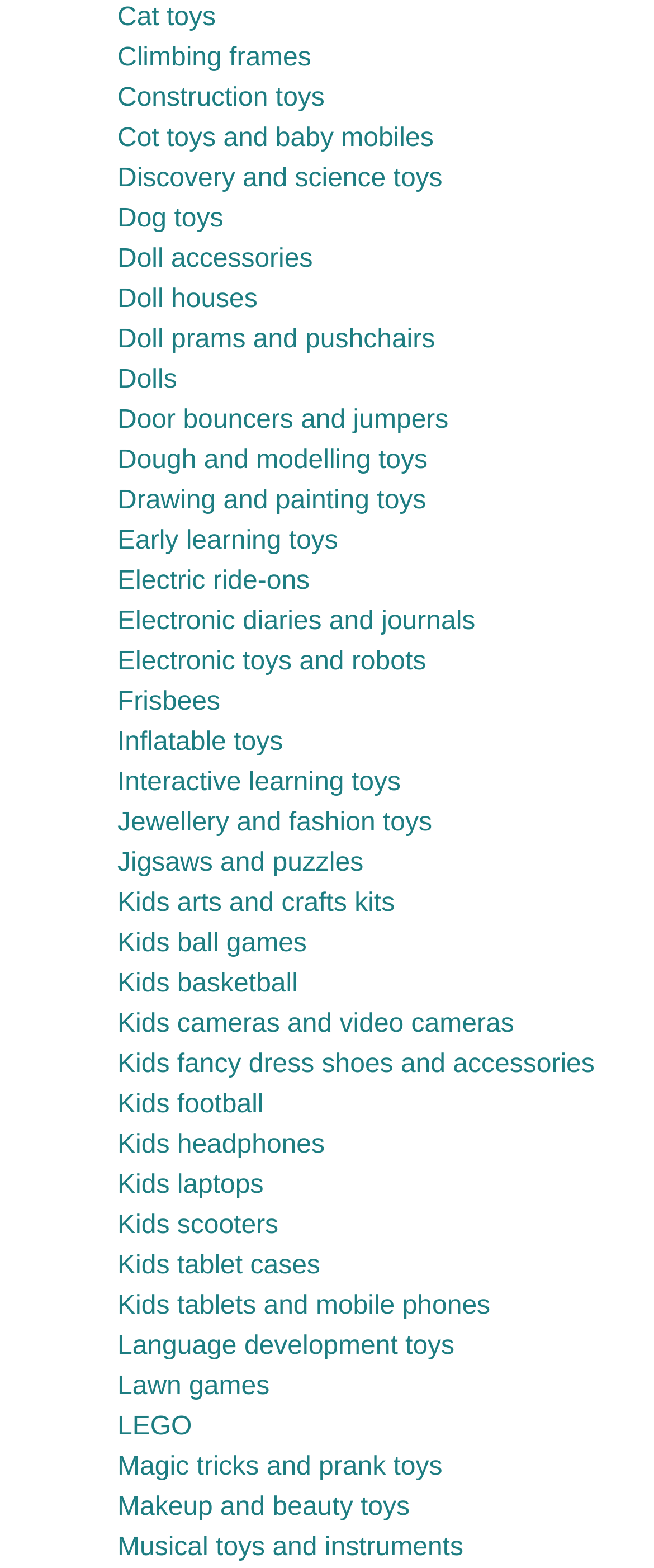How many toy categories are listed on this webpage?
Answer with a single word or phrase by referring to the visual content.

40